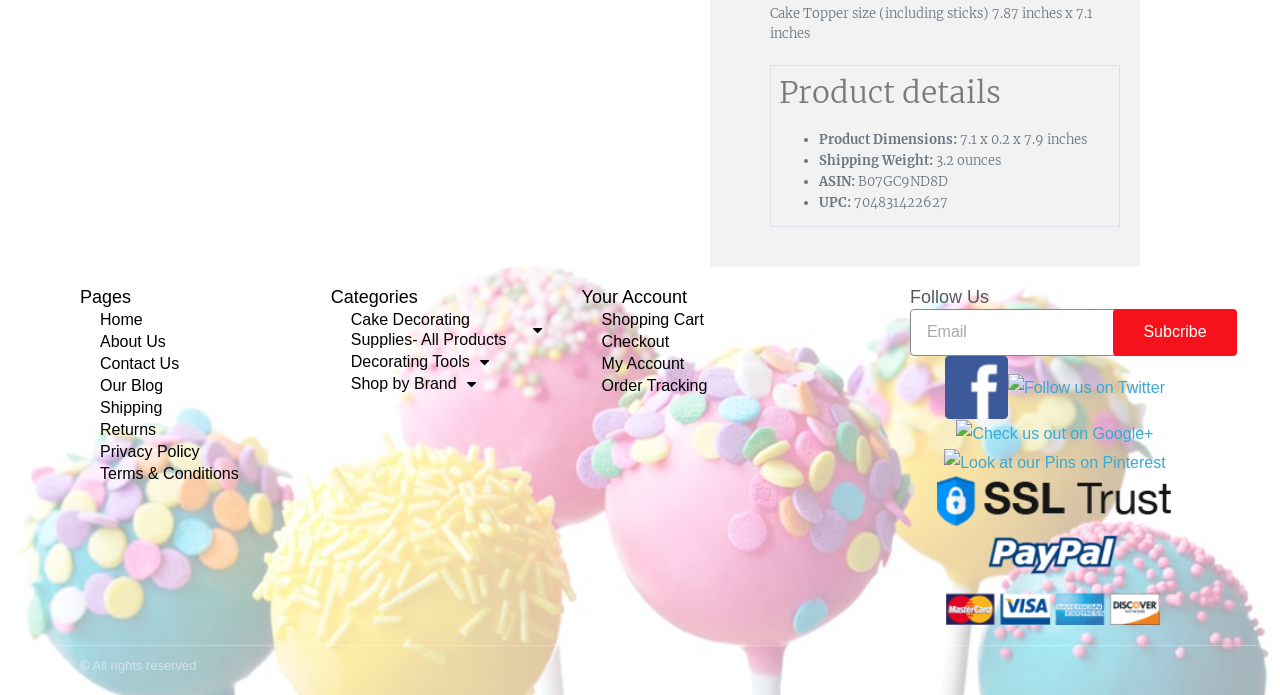Determine the bounding box coordinates for the element that should be clicked to follow this instruction: "Check out on Google+". The coordinates should be given as four float numbers between 0 and 1, in the format [left, top, right, bottom].

[0.747, 0.61, 0.901, 0.635]